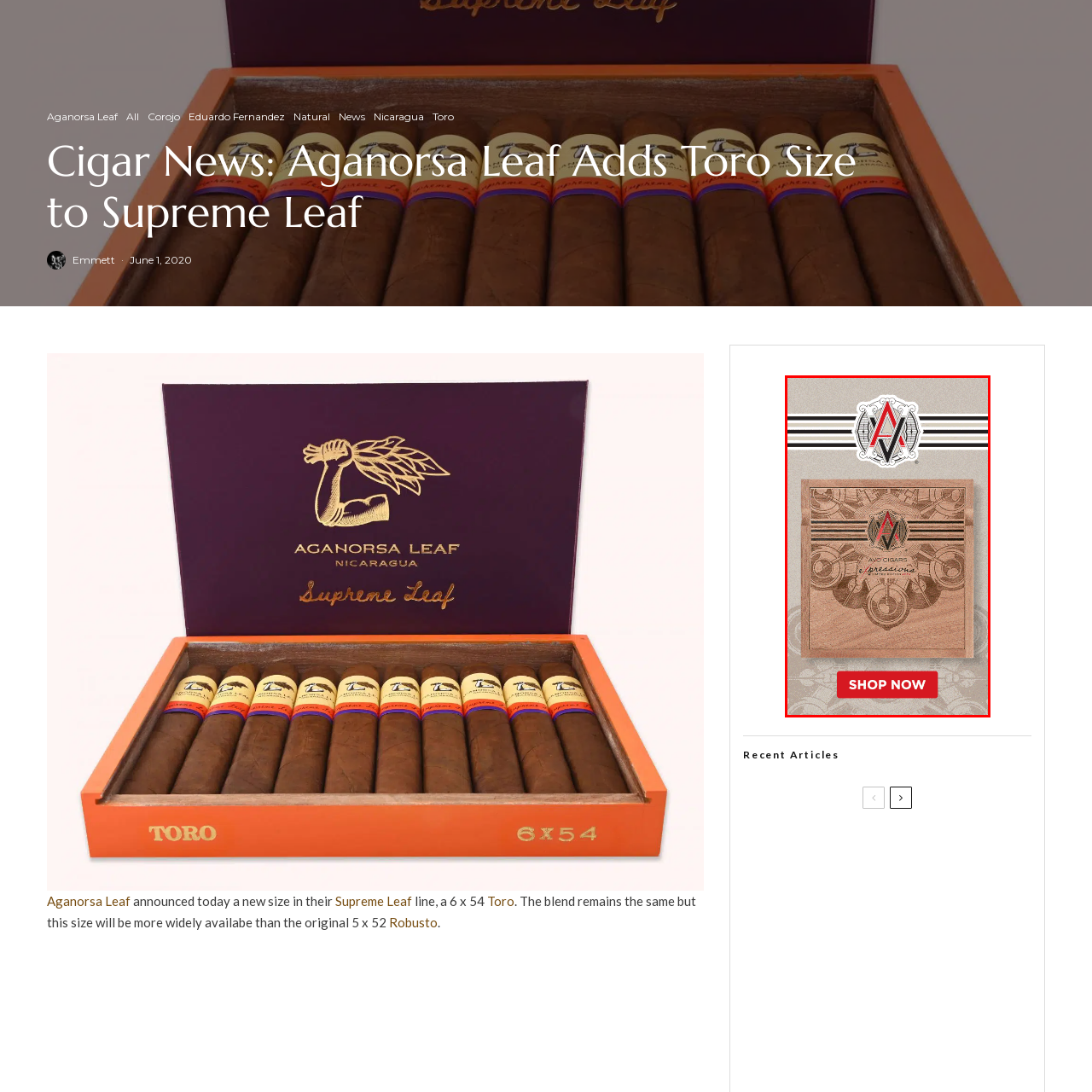Elaborate on the image enclosed by the red box with a detailed description.

The image features an elegant display of AVO Cigars, showcasing a beautifully designed cigar box that emphasizes the brand's sophistication and quality. The box is intricately detailed, highlighting the premium nature of the cigars enclosed within. Above the box, the iconic AVO Cigars logo is prominently featured, reinforcing brand recognition. A clear call to action is presented at the bottom with a bright red "SHOP NOW" button, inviting viewers to explore and purchase AVO Cigars. The overall aesthetic conveys a sense of luxury and craftsmanship, appealing to both cigar enthusiasts and newcomers alike.